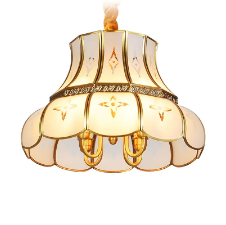Review the image closely and give a comprehensive answer to the question: What type of ambiance does the light fixture bring?

According to the caption, the Glass Pendant Light is 'designed to bring a sophisticated ambiance to various spaces', implying that the type of ambiance it brings is sophisticated.